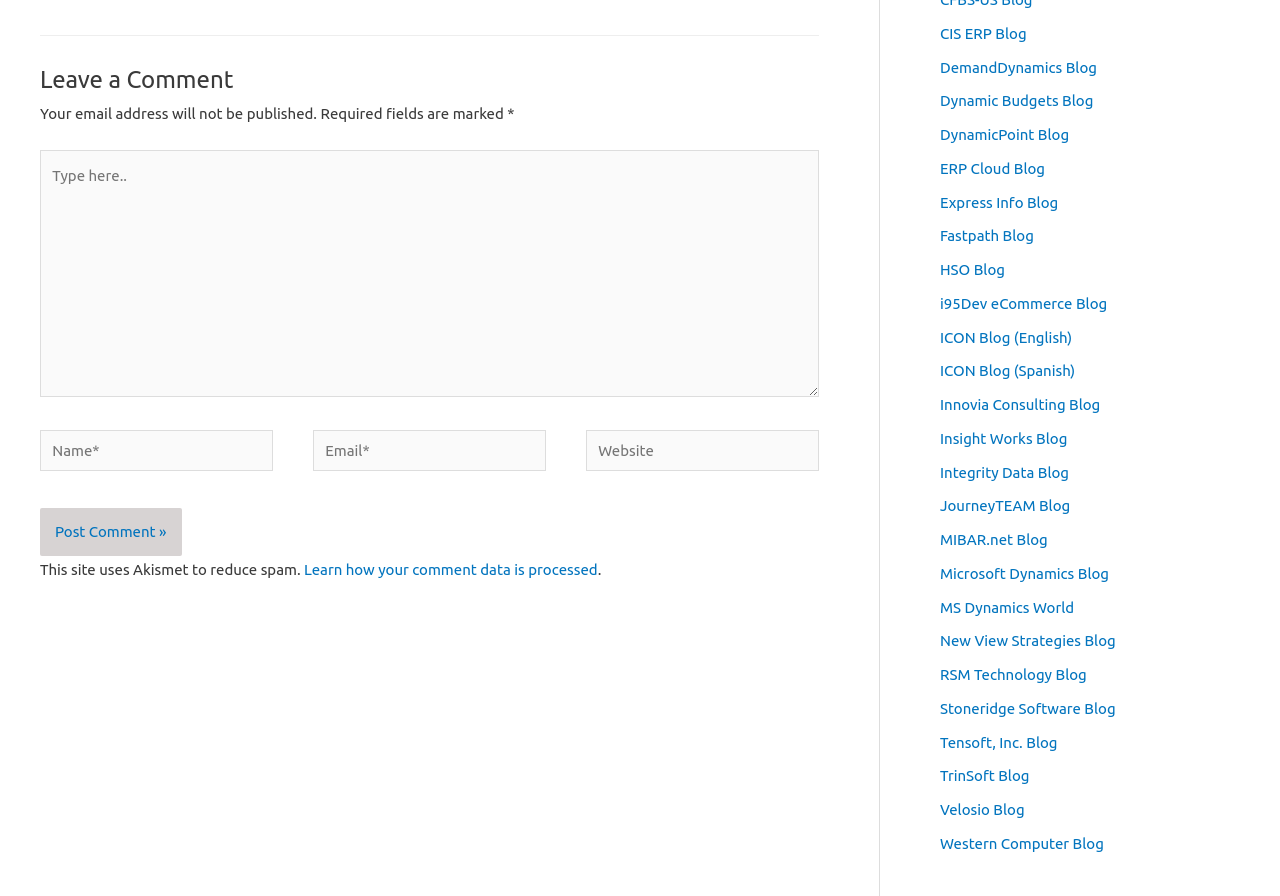What is the required information to post a comment?
Give a single word or phrase as your answer by examining the image.

Name and Email